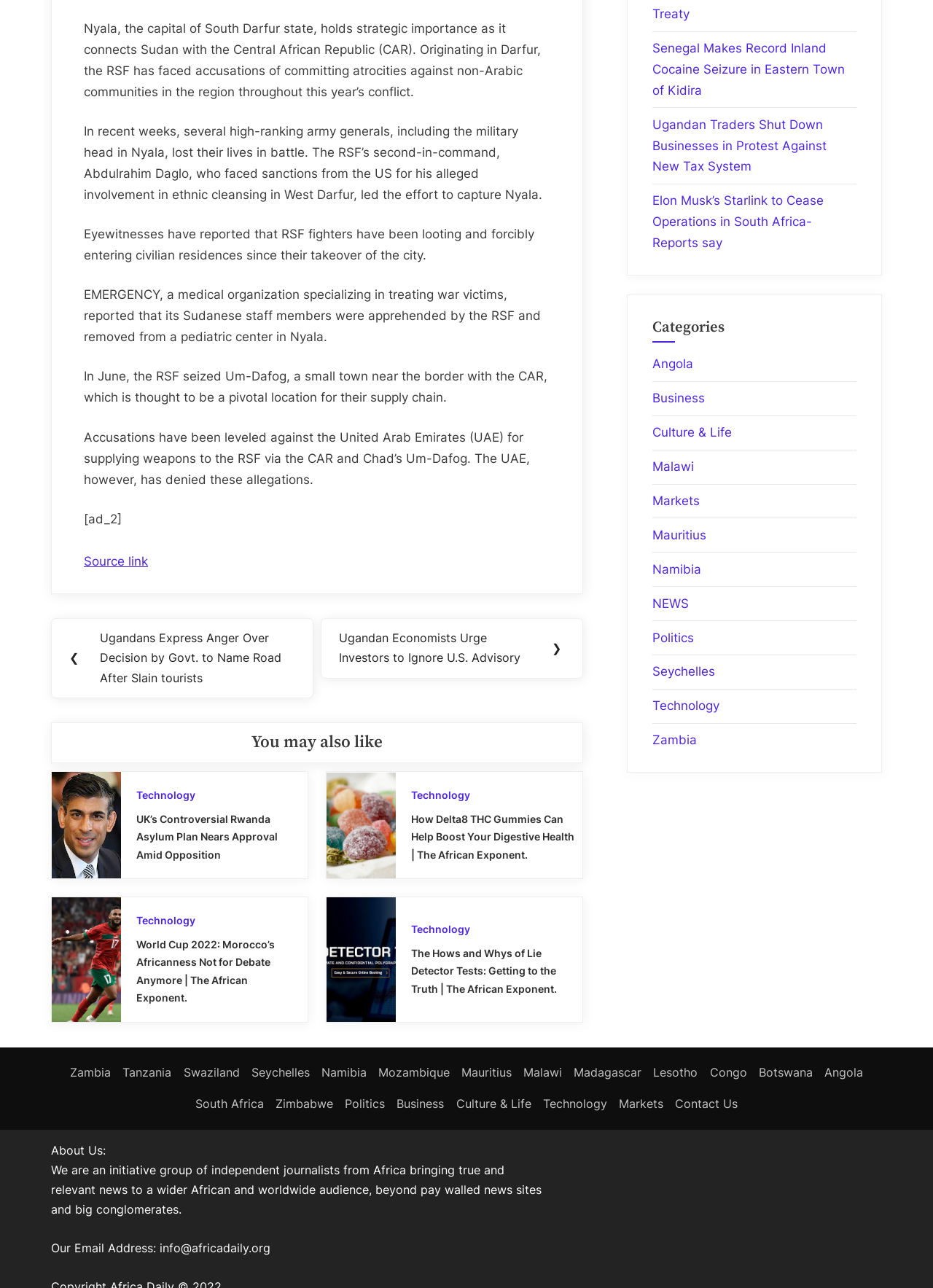How many links are there in the 'You may also like' section?
Analyze the screenshot and provide a detailed answer to the question.

In the 'You may also like' section, there are three links: 'UK's Controversial Rwanda Asylum Plan Nears Approval Amid Opposition', 'How Delta8 THC Gummies Can Help Boost Your Digestive Health | The African Exponent.', and 'World Cup 2022: Morocco’s Africanness Not for Debate Anymore | The African Exponent.'.